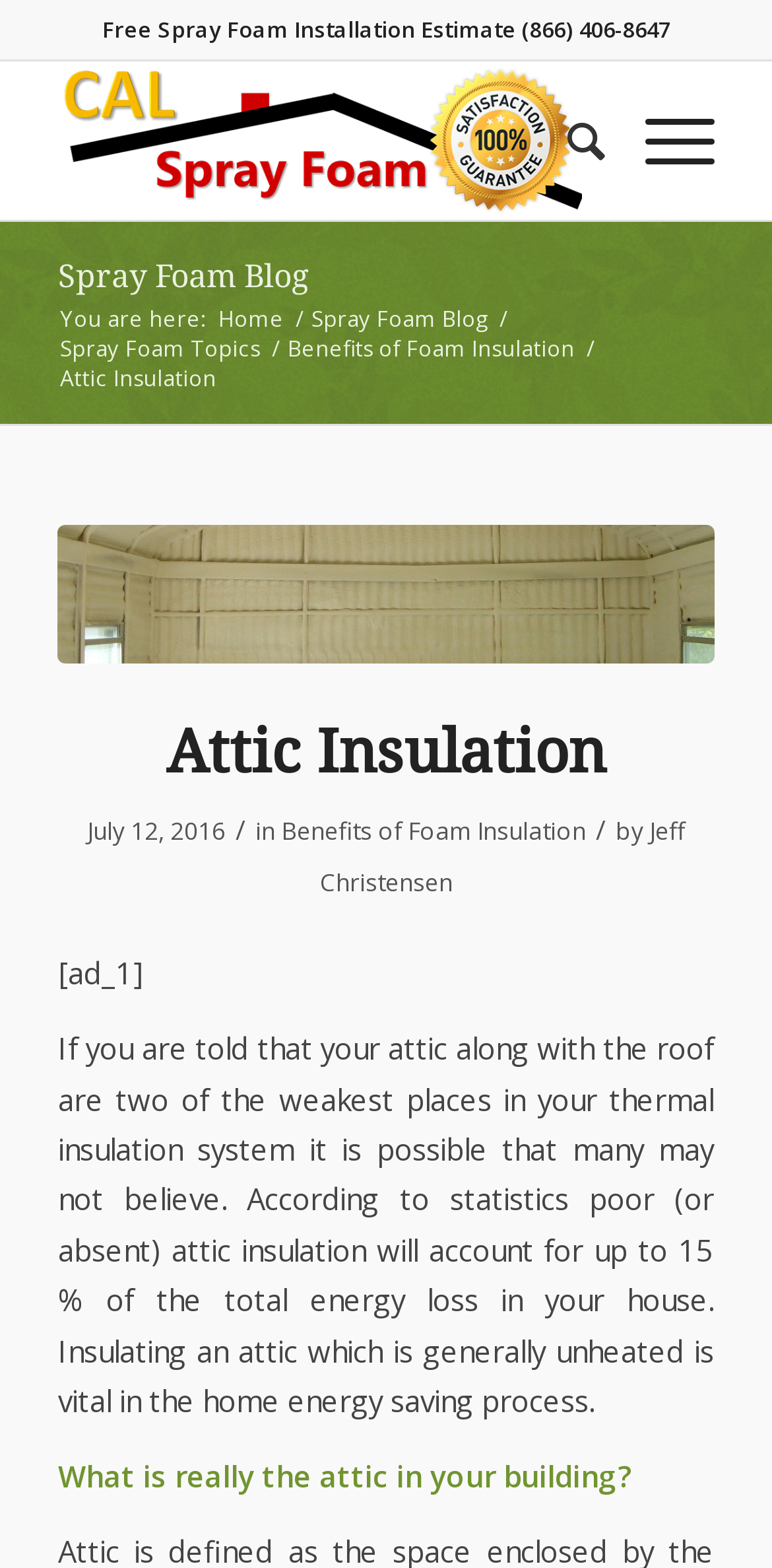Who is the author of the article on attic insulation?
Look at the image and provide a detailed response to the question.

The author's name can be found in the link element 'Jeff Christensen' which is a child of the element with the description 'HeaderAsNonLandmark'.